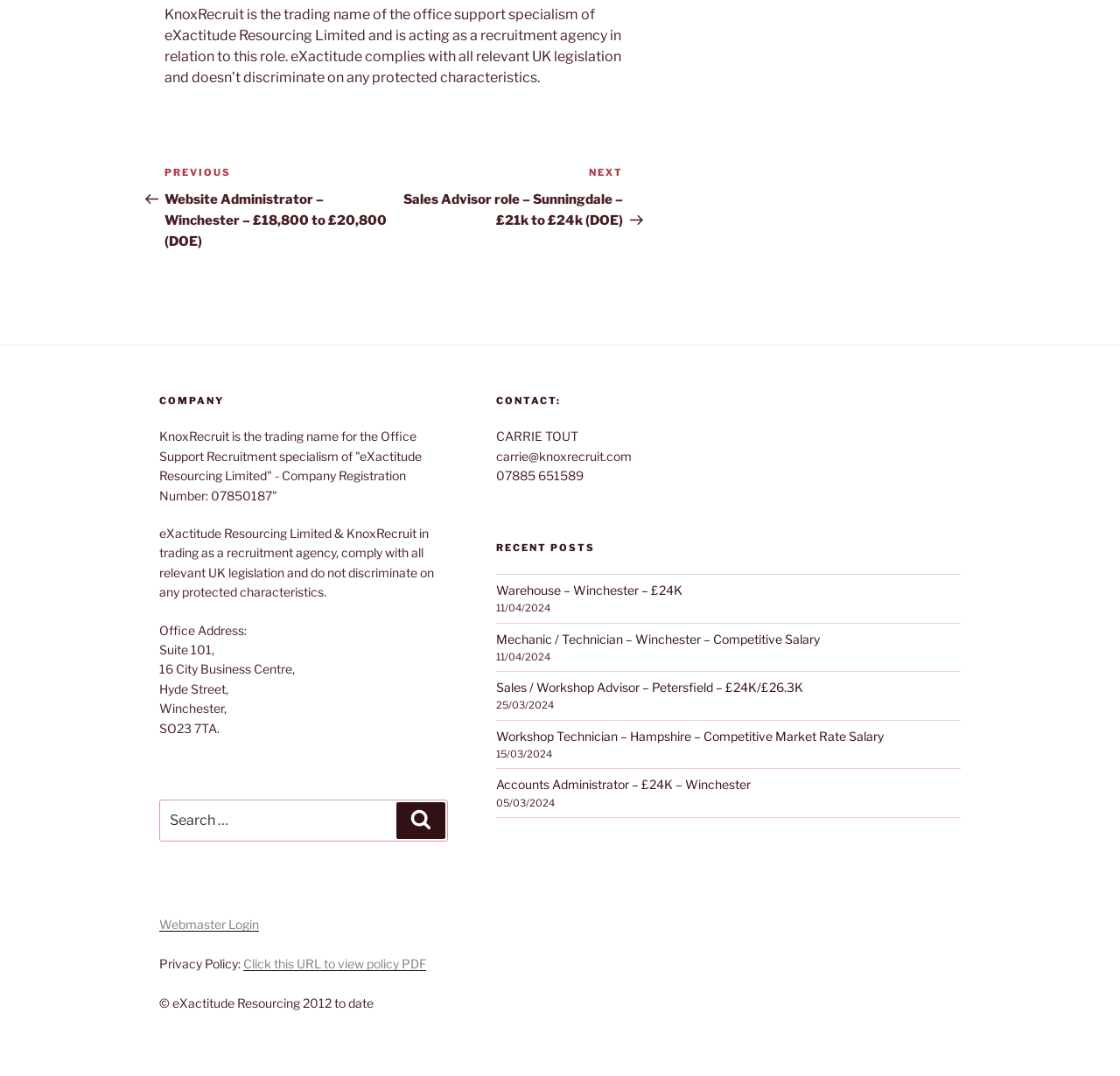Please determine the bounding box coordinates of the element to click on in order to accomplish the following task: "View Warehouse job posting". Ensure the coordinates are four float numbers ranging from 0 to 1, i.e., [left, top, right, bottom].

[0.443, 0.541, 0.609, 0.555]